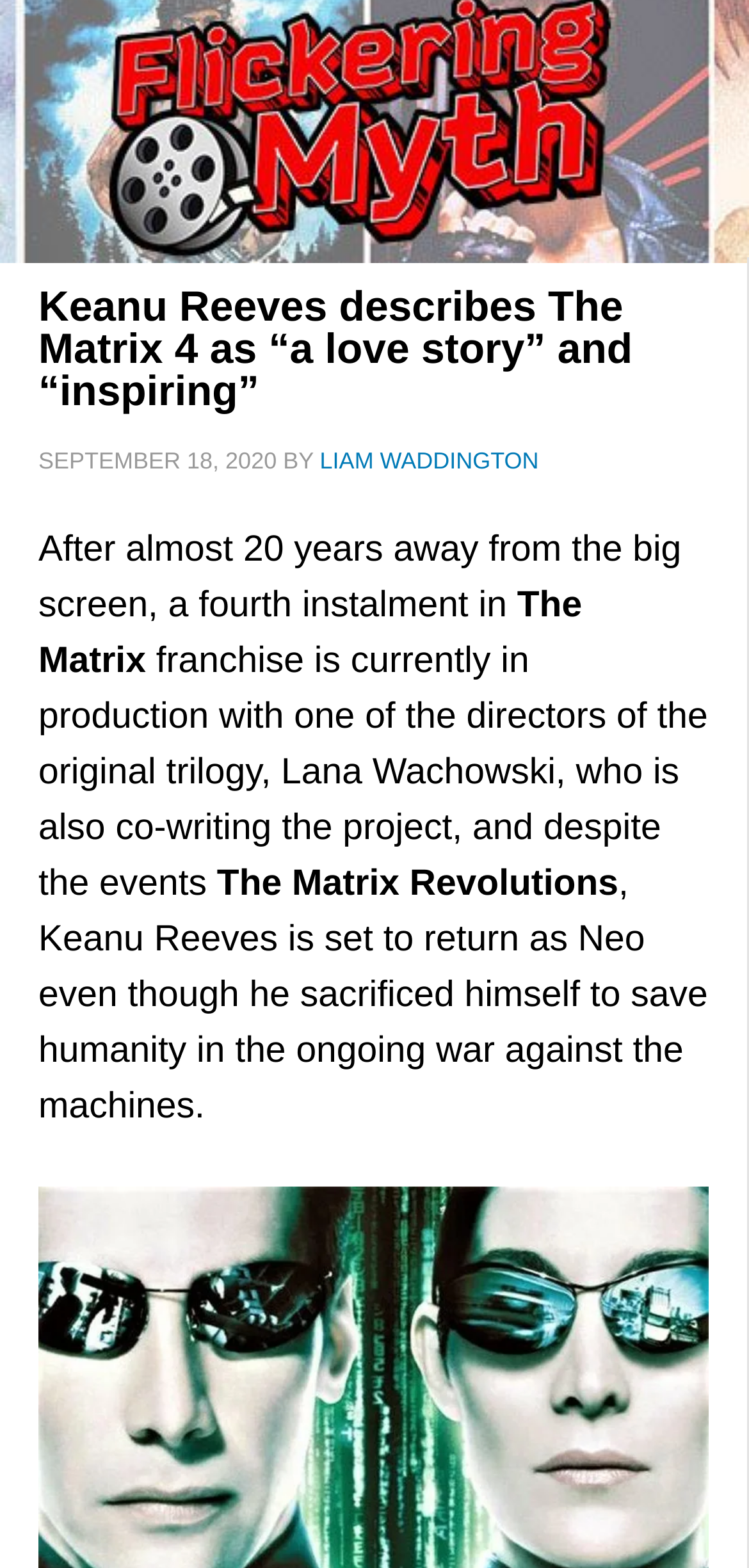Use one word or a short phrase to answer the question provided: 
Who is set to return as Neo in the new instalment?

Keanu Reeves